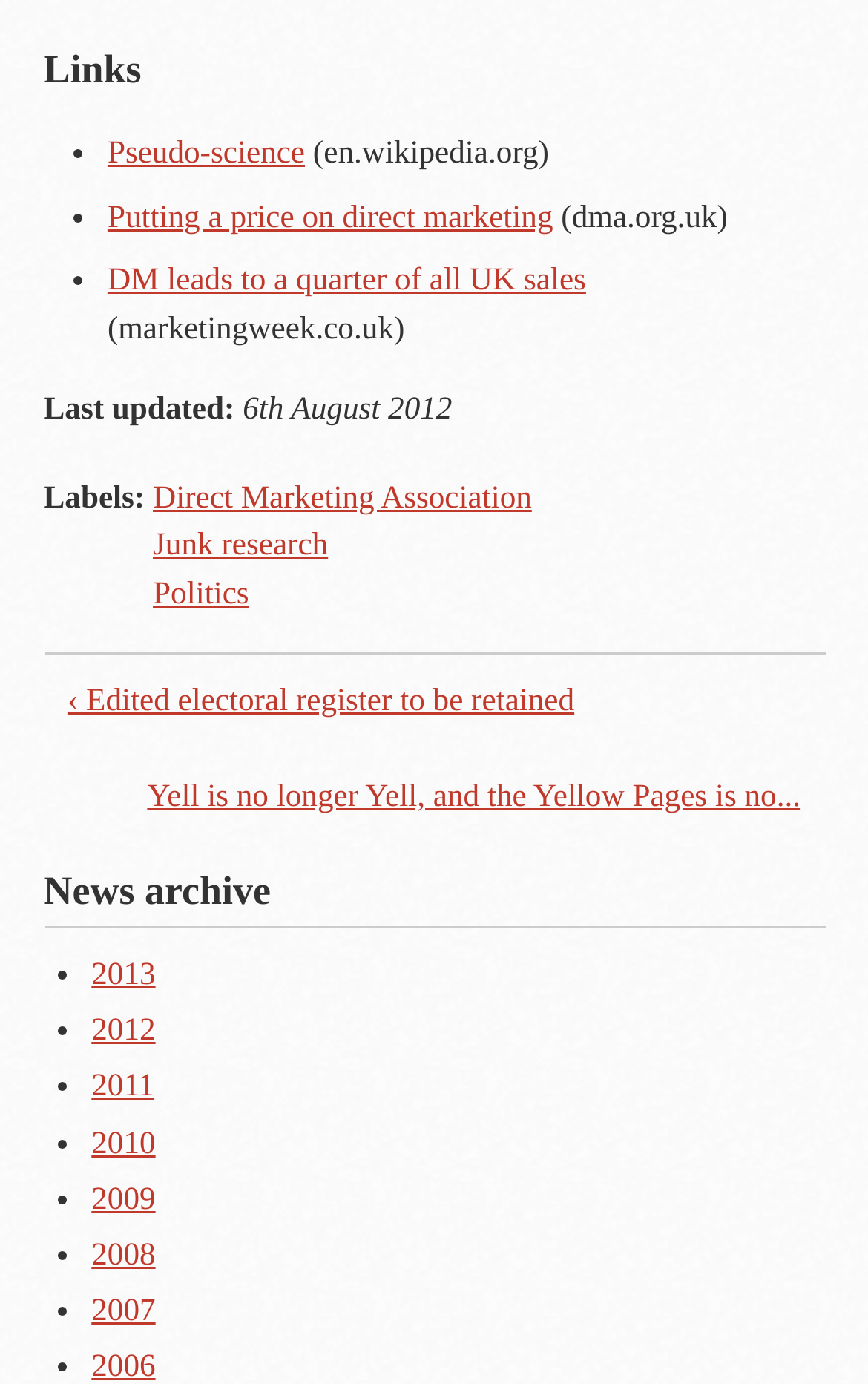What is the last updated date?
Based on the image, give a one-word or short phrase answer.

6th August 2012